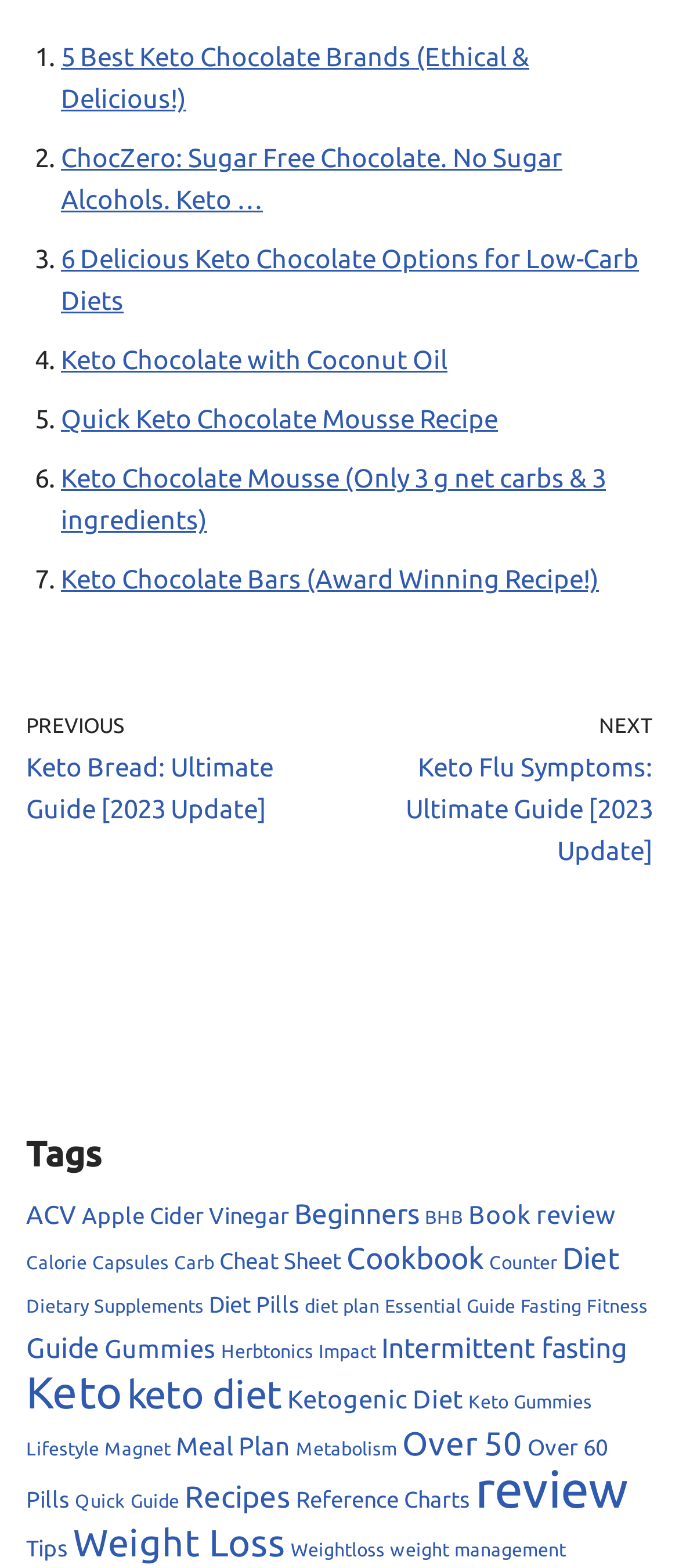Using the description "Pills", locate and provide the bounding box of the UI element.

[0.038, 0.948, 0.103, 0.964]